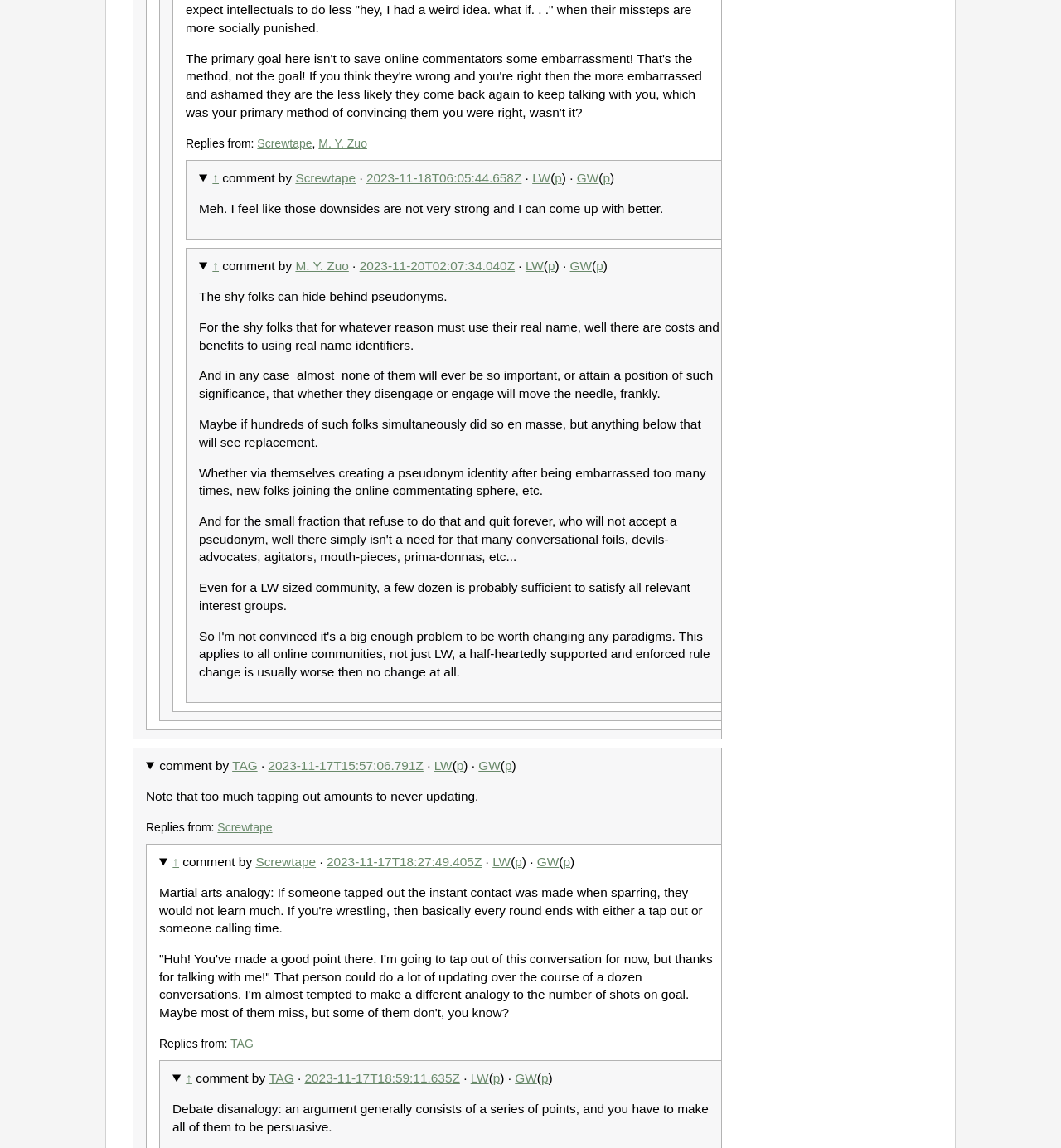Determine the bounding box of the UI element mentioned here: "San Francisco". The coordinates must be in the format [left, top, right, bottom] with values ranging from 0 to 1.

None